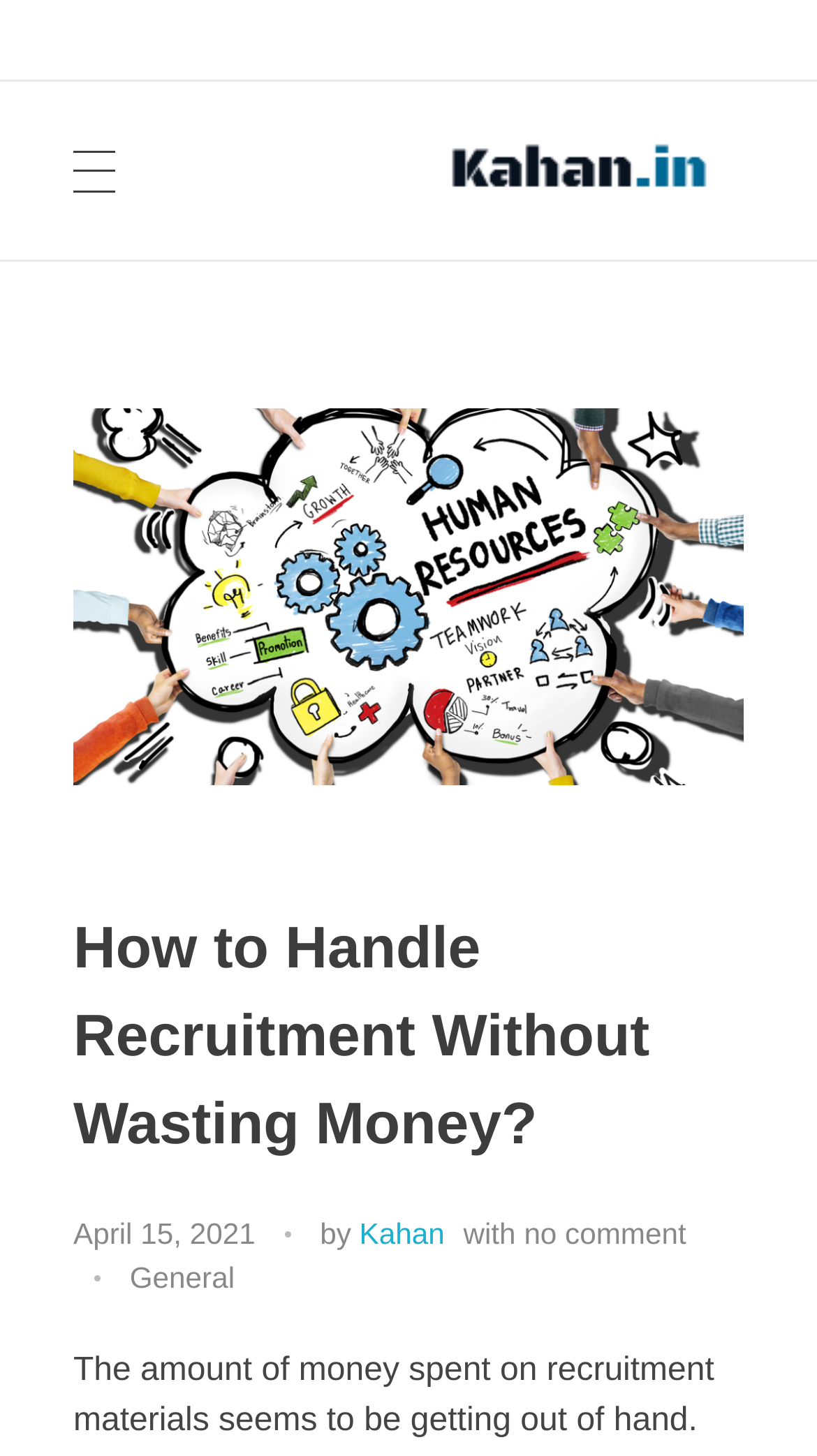What is the name of the website?
Refer to the image and provide a detailed answer to the question.

I found the website name by looking at the top-left corner of the webpage, where the logo 'Kahan' is located.